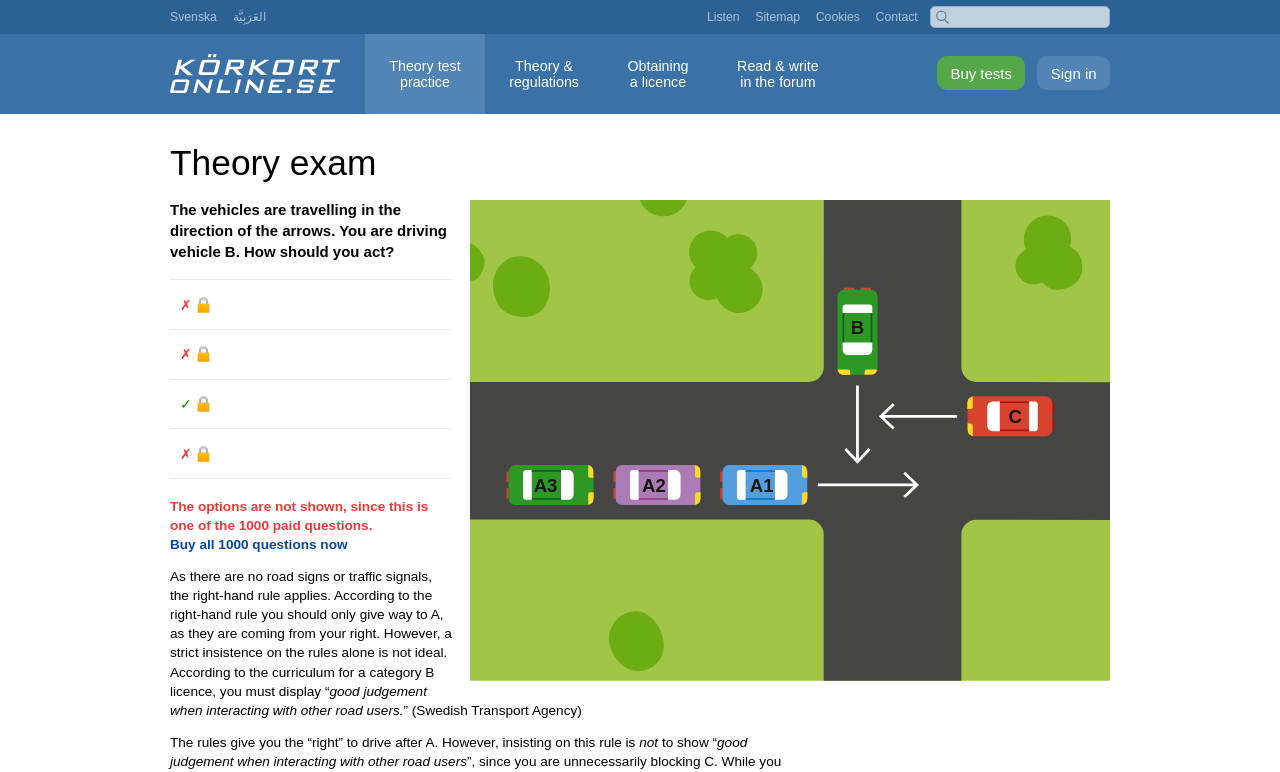Create a detailed narrative of the webpage’s visual and textual elements.

This webpage appears to be a theory exam question related to driving. At the top, there are several language options, including "Svenska" and "العَرَبِيَّة", as well as links to "Listen", "Sitemap", "Cookies", and "Contact". 

On the top right, there is a textbox and links to "Sign in" and "Buy tests". Below these, there are links to "Körkortonline.se", "Theory test practice", "Theory & regulations", "Obtaining a licence", and "Read & write in the forum". 

The main content of the page is a heading that reads "Theory exam" followed by a question: "The vehicles are travelling in the direction of the arrows. You are driving vehicle B. How should you act?" 

Below the question, there are three icons: a cross, a lock, and a tick. The cross and lock are positioned close together, while the tick is below them. 

The page then explains that the options for the question are not shown because it is one of the 1000 paid questions. There is a link to "Buy all 1000 questions now" below this message. 

The rest of the page provides a detailed answer to the question, explaining the right-hand rule and the importance of displaying good judgment when interacting with other road users. The answer includes quotes from the Swedish Transport Agency.